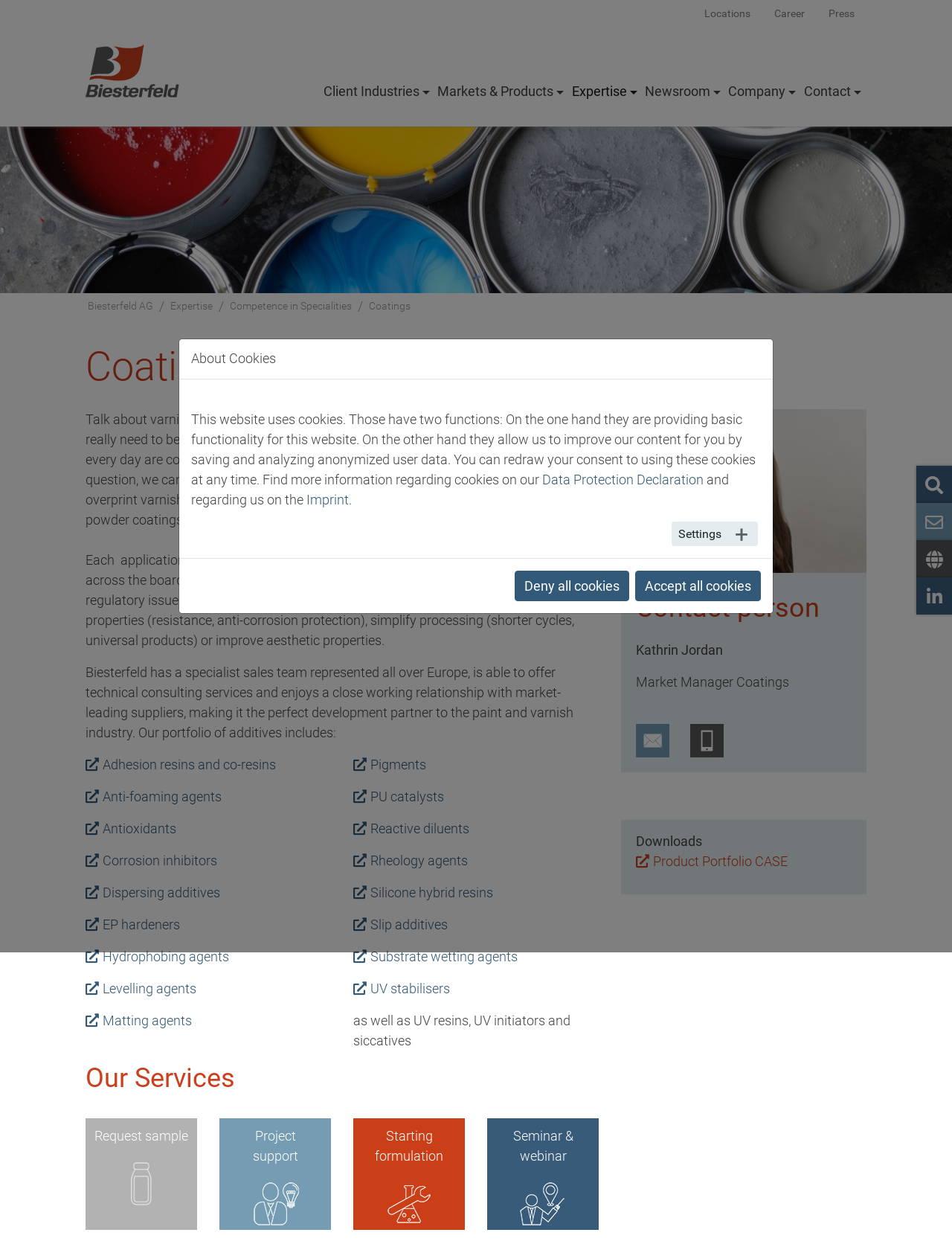Please specify the bounding box coordinates for the clickable region that will help you carry out the instruction: "Click on the 'Request sample' link".

[0.09, 0.897, 0.207, 0.986]